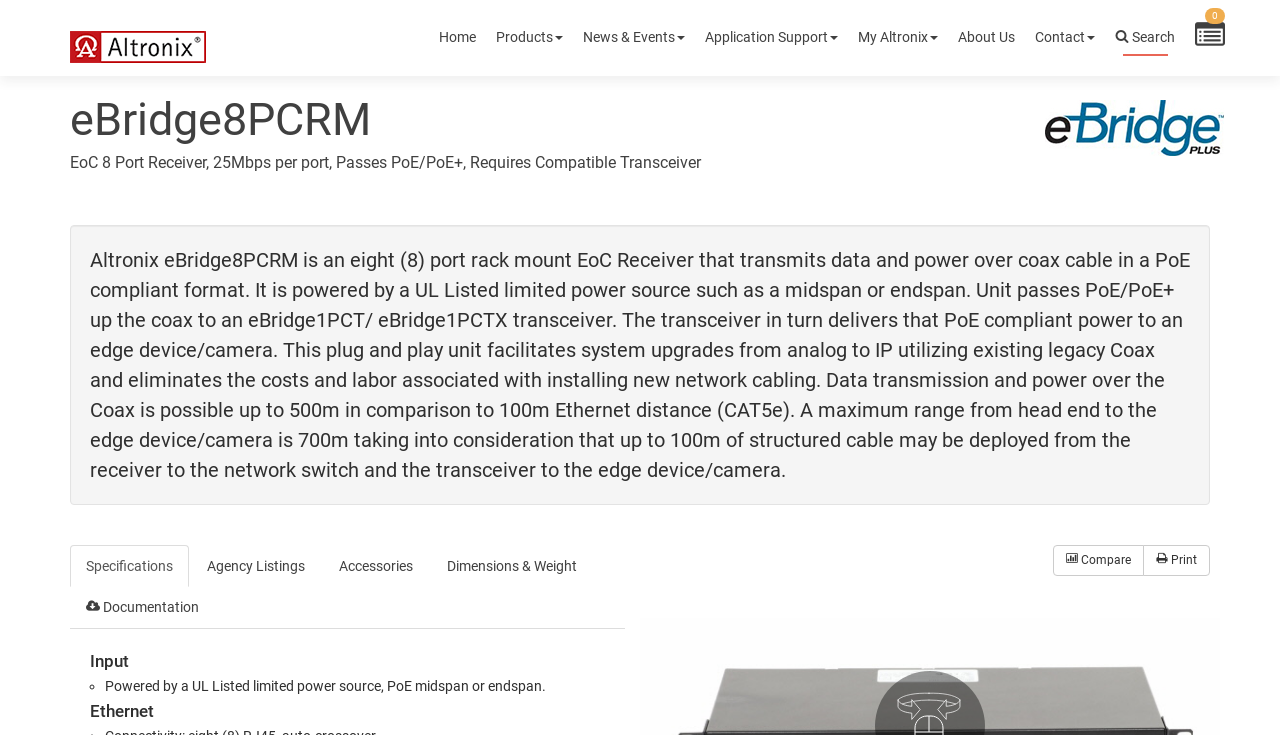How many ports does the eBridge8PCRM have?
Please respond to the question with a detailed and informative answer.

I found the number of ports by reading the description of the product, which says 'EoC 8 Port Receiver, 25Mbps per port, Passes PoE/PoE+, Requires Compatible Transceiver'. The phrase '8 Port Receiver' indicates that the device has 8 ports.